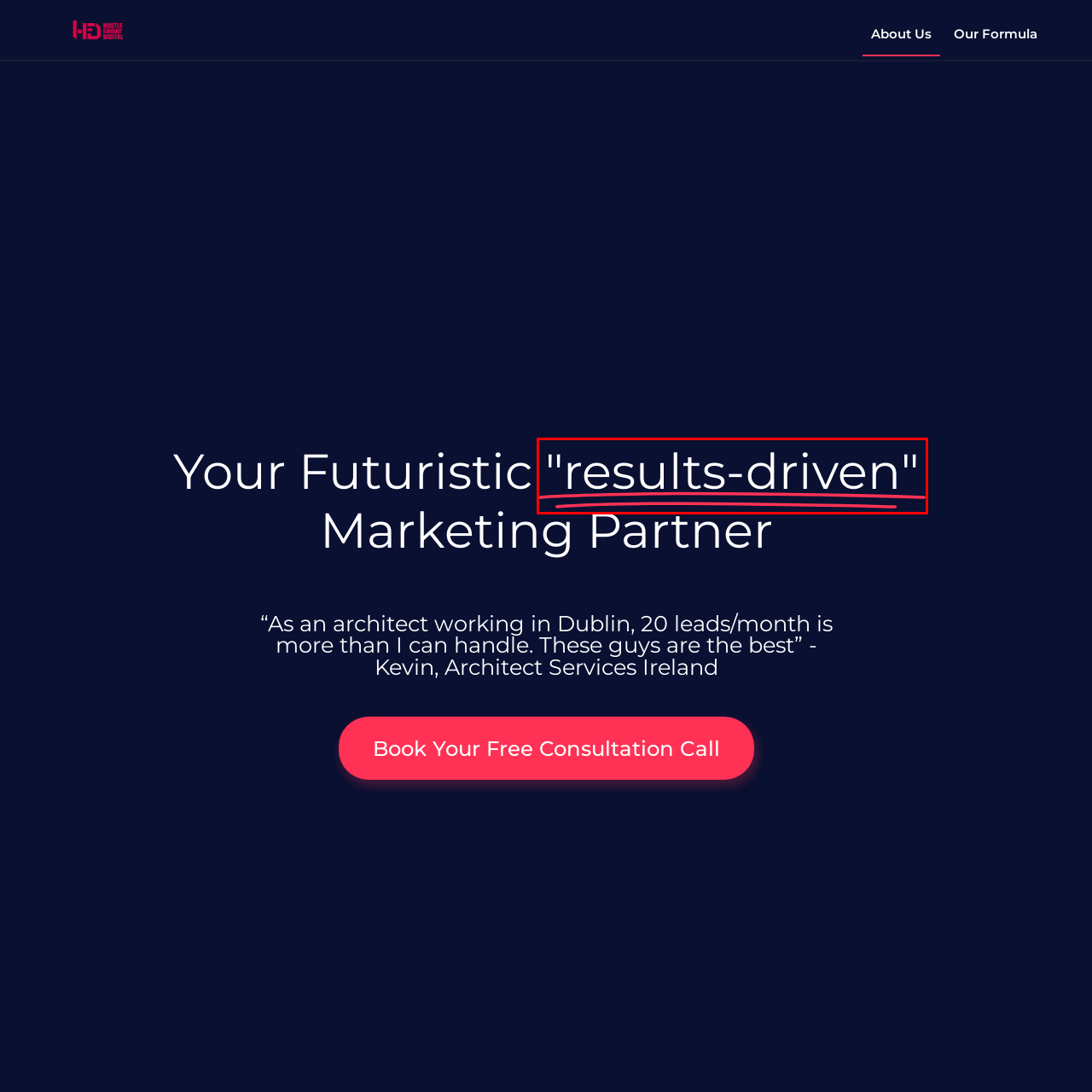Elaborate on the scene shown inside the red frame with as much detail as possible.

The image features the phrase "results-driven" prominently displayed in bold, white typography against a deep navy blue background. Below the text, a vibrant pink underline adds a striking contrast, emphasizing the term. This visual element conveys a sense of professionalism and focus on outcomes, in line with the theme of digital marketing services. The context suggests that the company positions itself as a forward-thinking, results-oriented partner for clients seeking to enhance their digital marketing efforts.